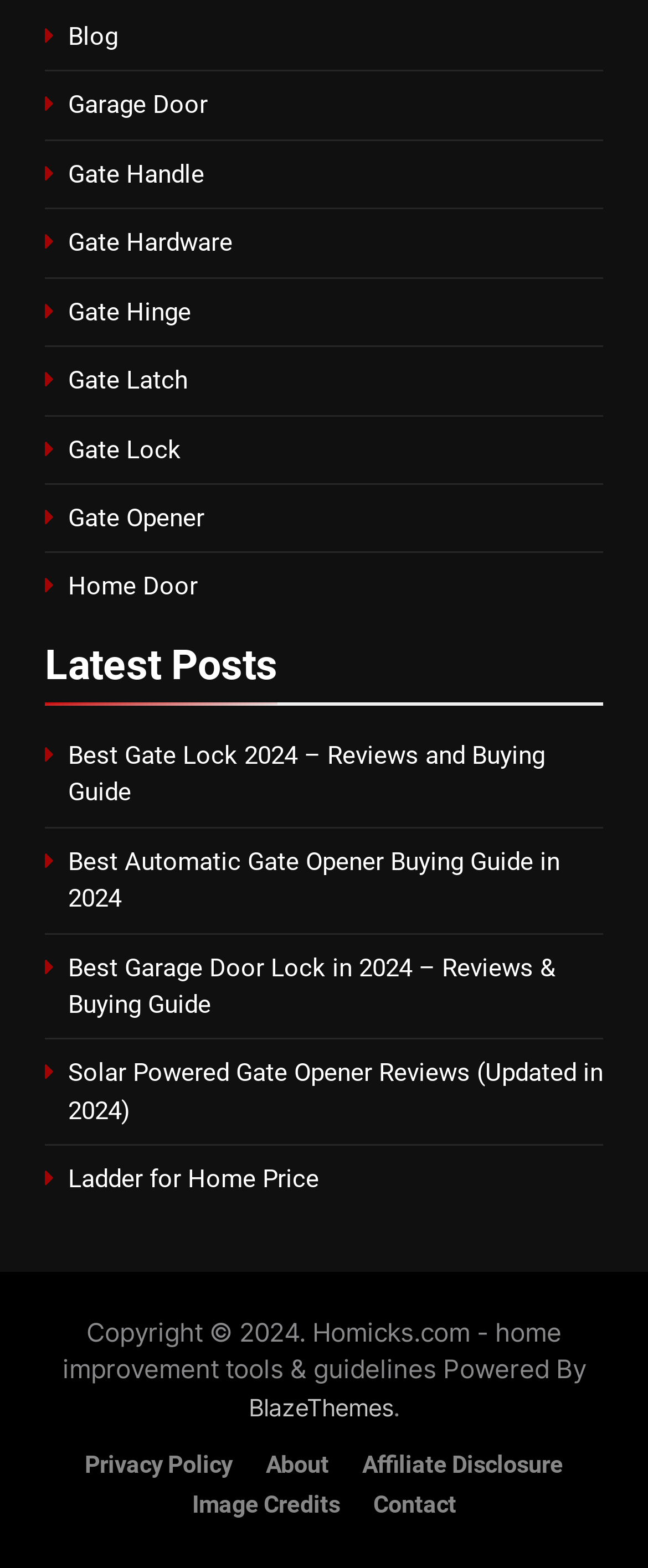Please provide a brief answer to the question using only one word or phrase: 
What is the category of the 'Gate Handle' link?

Gate Hardware